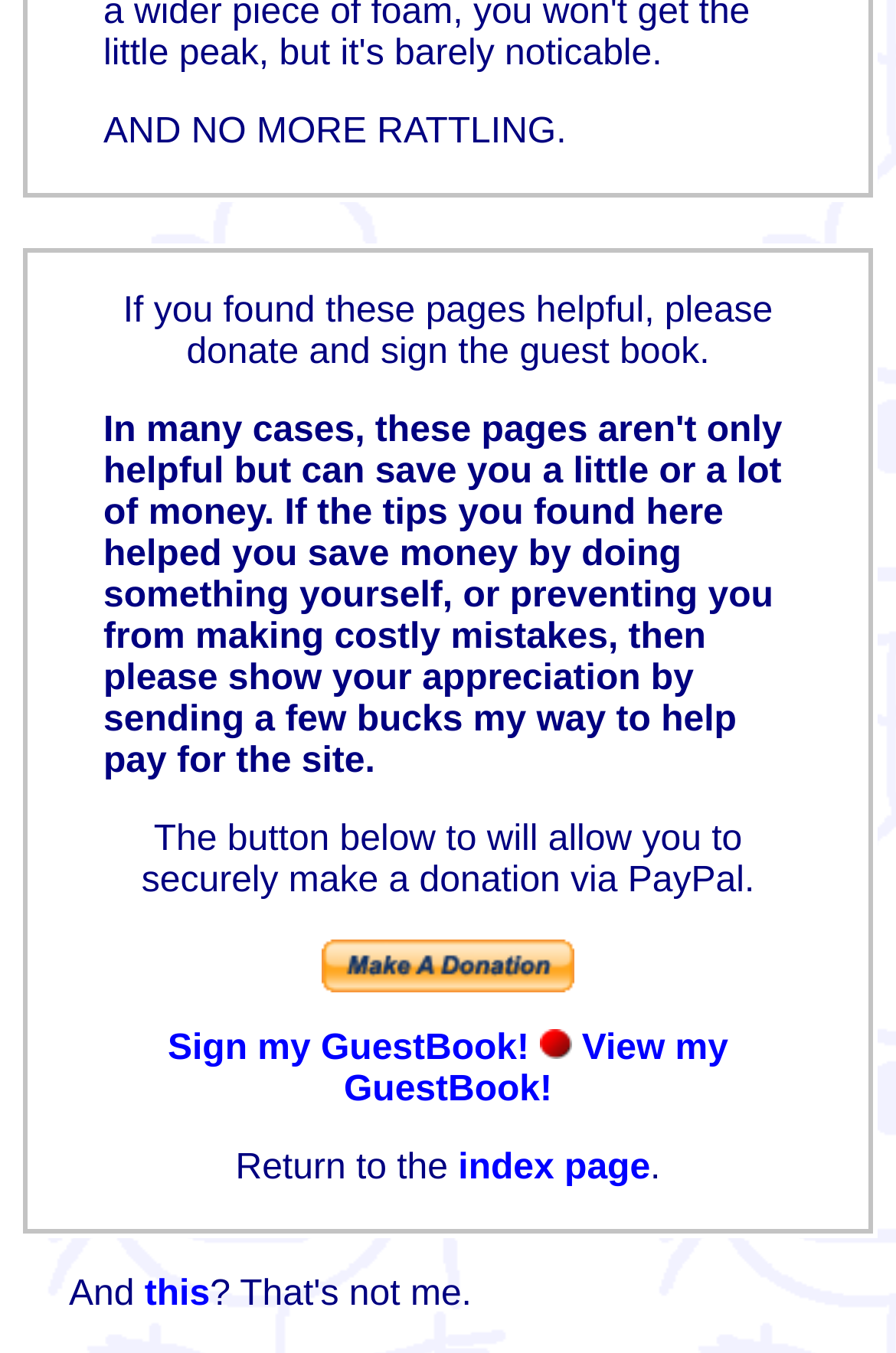Please give a concise answer to this question using a single word or phrase: 
What is the author asking for in return for helpful tips?

Donation